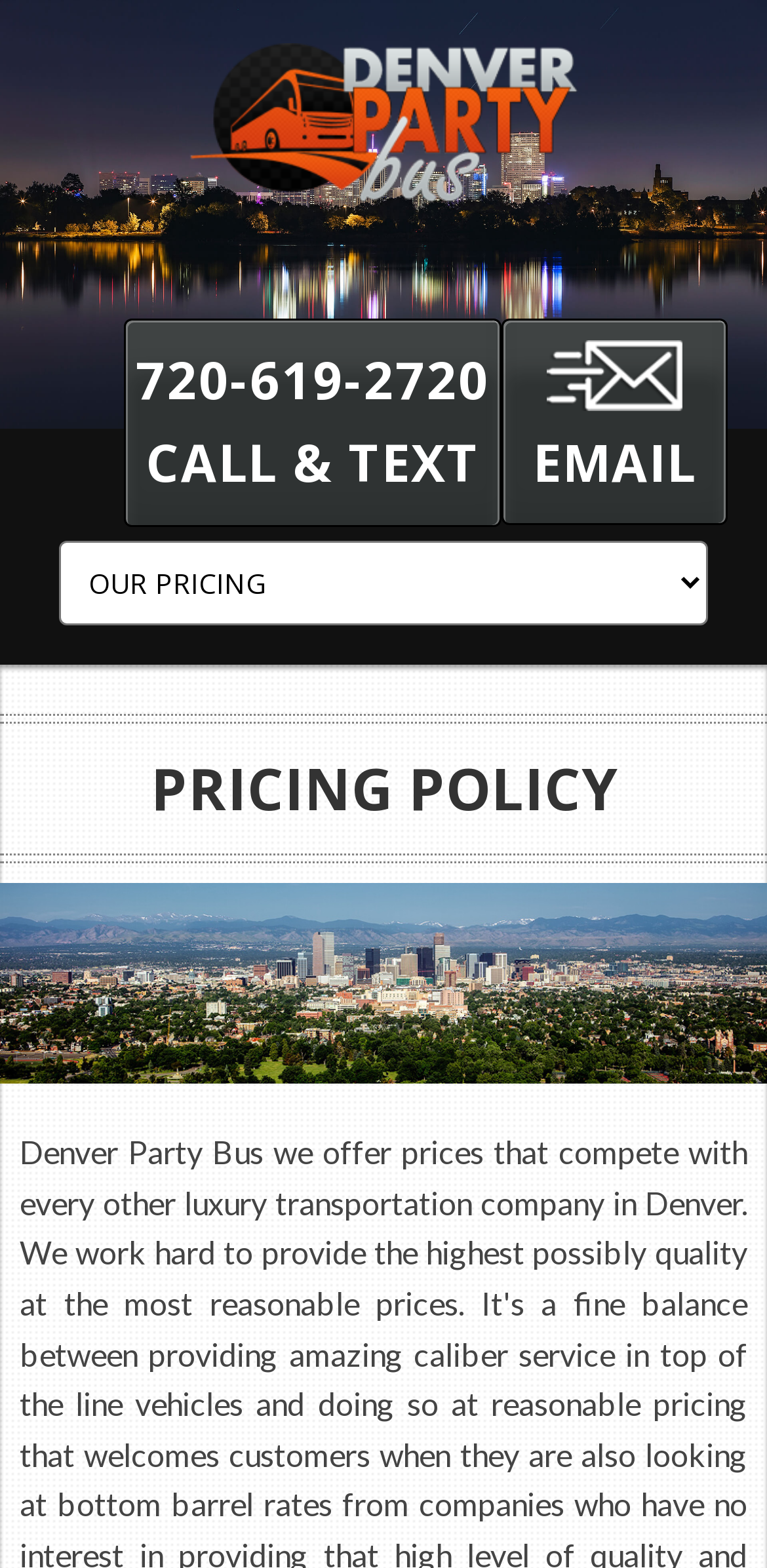With reference to the image, please provide a detailed answer to the following question: What is the location depicted in the image?

I found the location by looking at the image with the description 'Denver Skyline' which is located below the heading 'PRICING POLICY'.